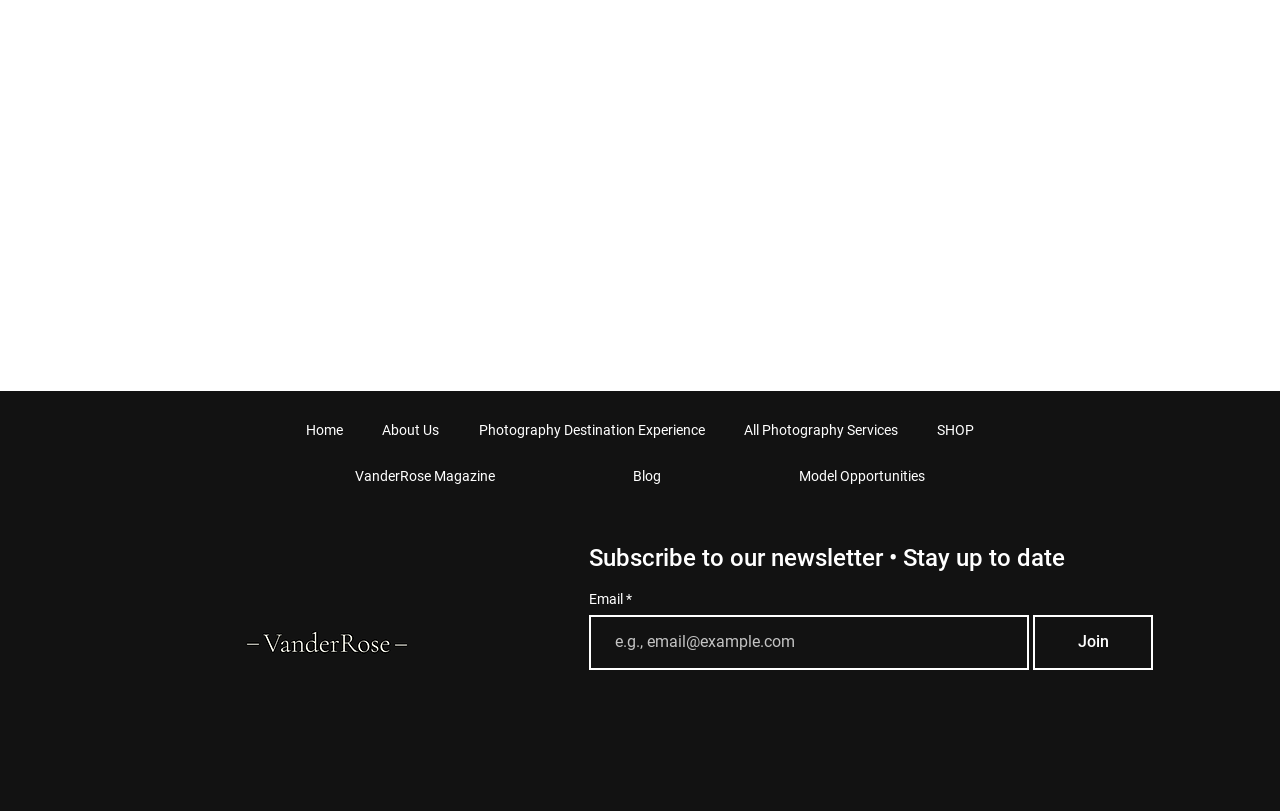What is the function of the 'Join' button?
Ensure your answer is thorough and detailed.

The 'Join' button is located next to the email textbox and is likely used to submit the email address to subscribe to the newsletter, as indicated by the heading 'Subscribe to our newsletter • Stay up to date'.